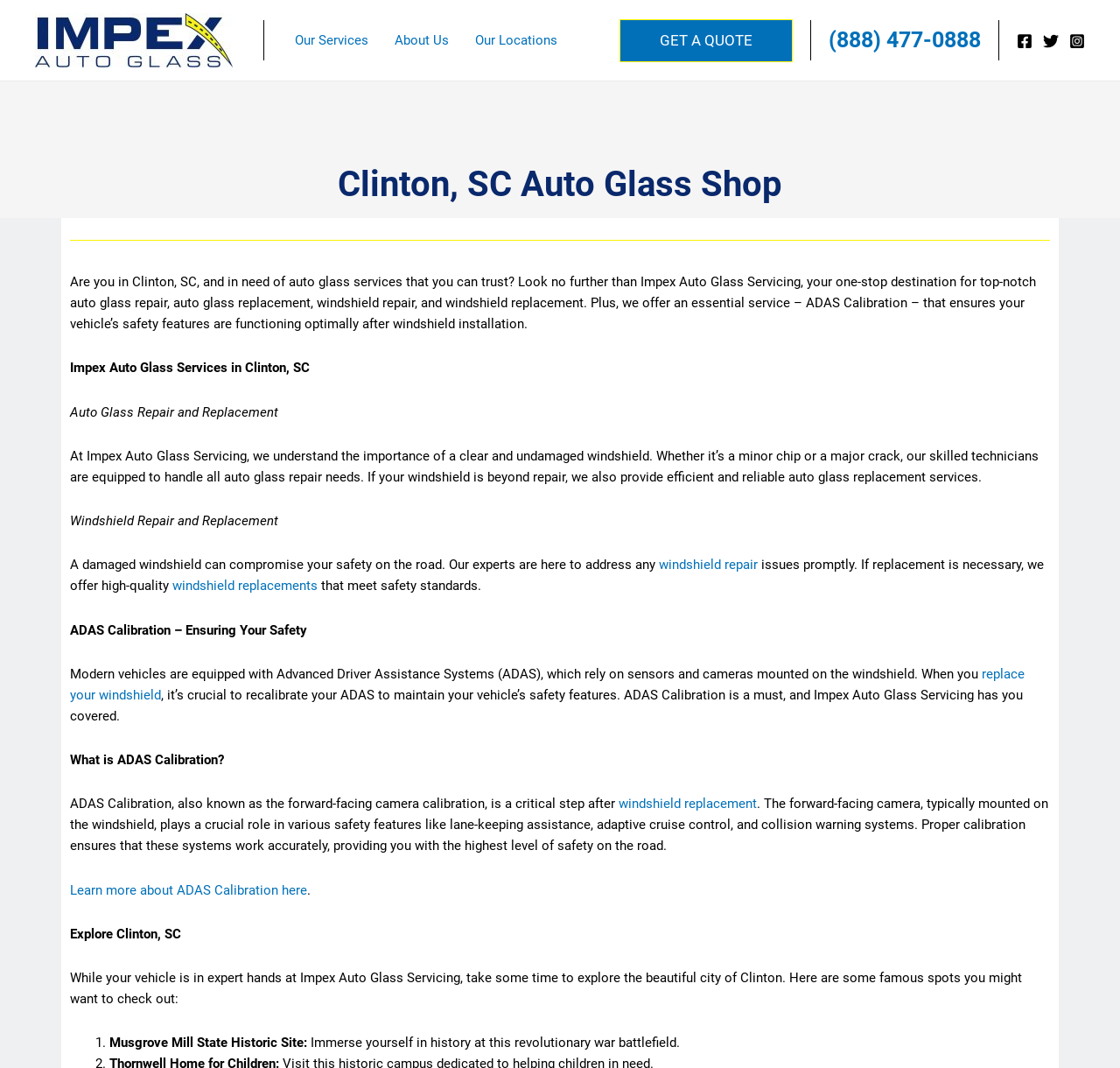Answer this question in one word or a short phrase: What is the third navigation link?

Our Locations